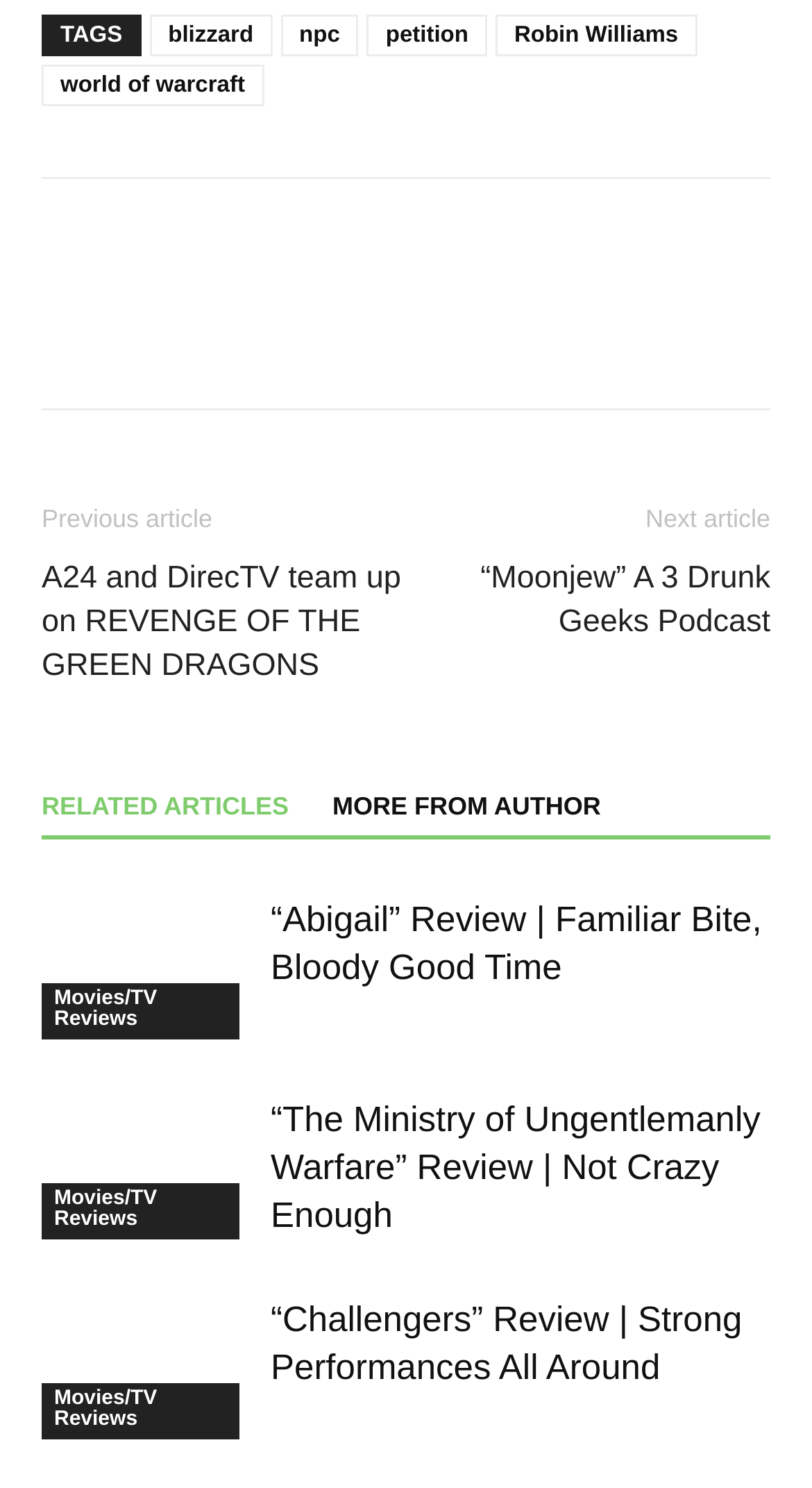Find the bounding box coordinates of the clickable element required to execute the following instruction: "view the article about REVENGE OF THE GREEN DRAGONS". Provide the coordinates as four float numbers between 0 and 1, i.e., [left, top, right, bottom].

[0.051, 0.373, 0.5, 0.462]